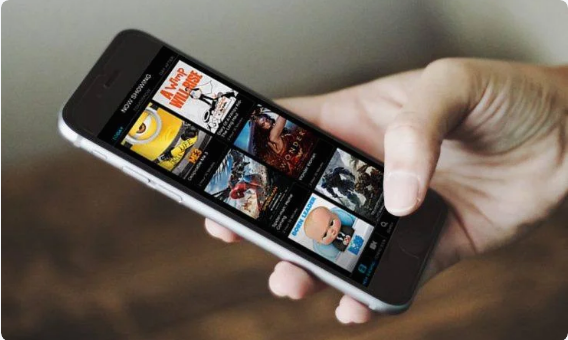Please study the image and answer the question comprehensively:
What type of content is displayed on the screen?

The screen of the smartphone showcases a variety of titles, including animated favorites like 'Minions' and popular films such as 'The Incredibles', indicating that the content displayed is related to movies and TV shows.